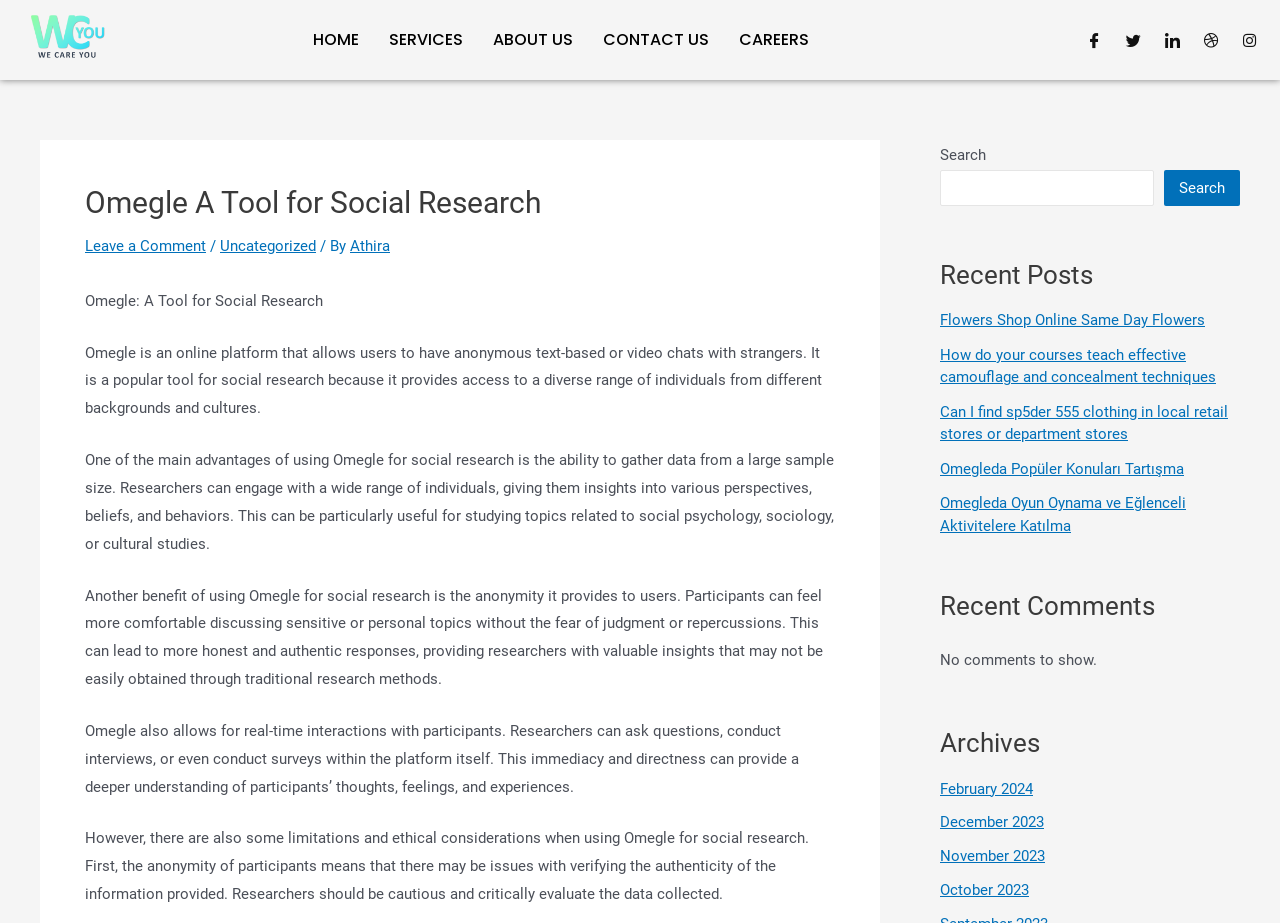Please provide a one-word or phrase answer to the question: 
What is the limitation of using Omegle for social research?

Verifying authenticity